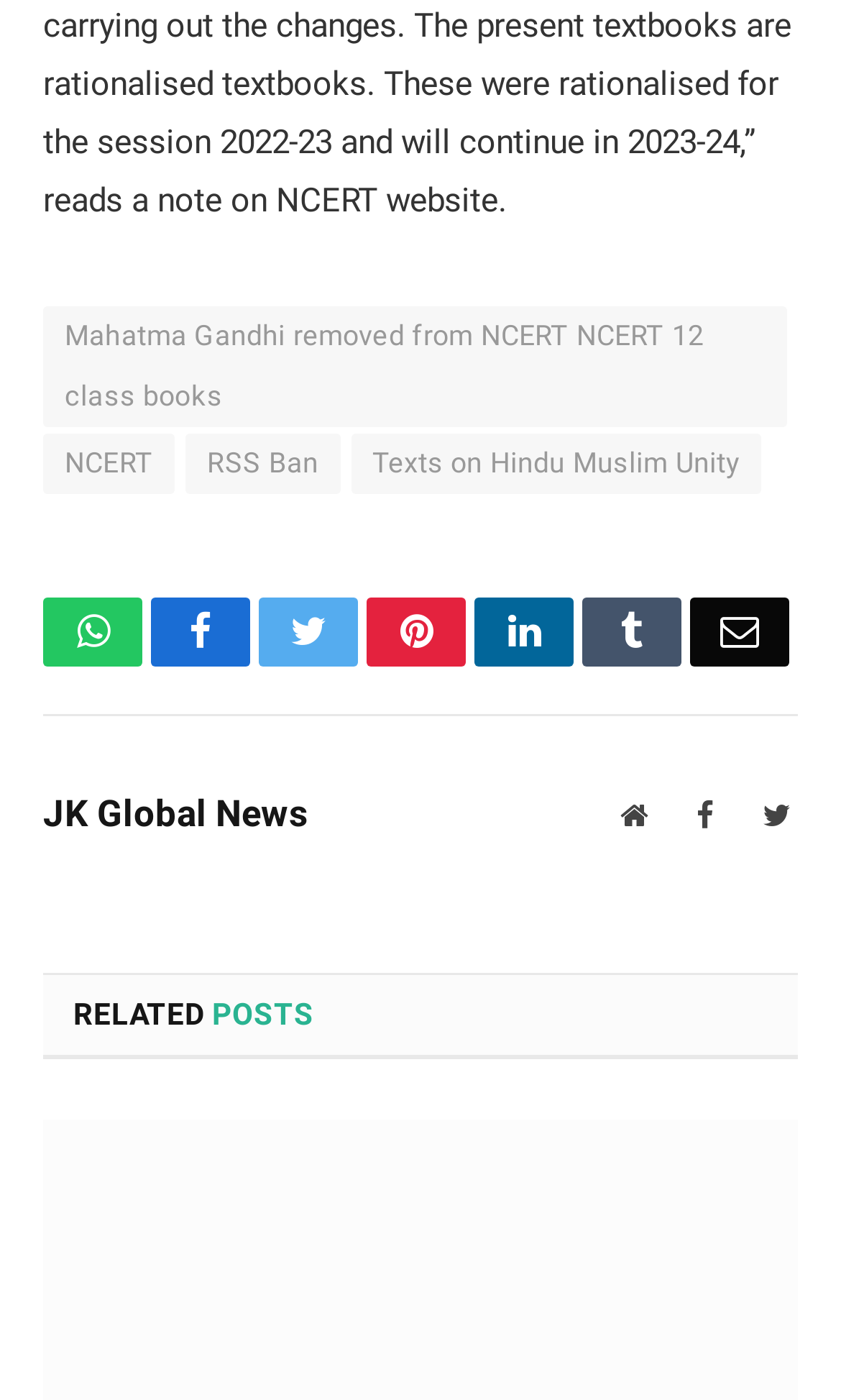Provide the bounding box coordinates of the HTML element this sentence describes: "Texts on Hindu Muslim Unity". The bounding box coordinates consist of four float numbers between 0 and 1, i.e., [left, top, right, bottom].

[0.417, 0.31, 0.906, 0.353]